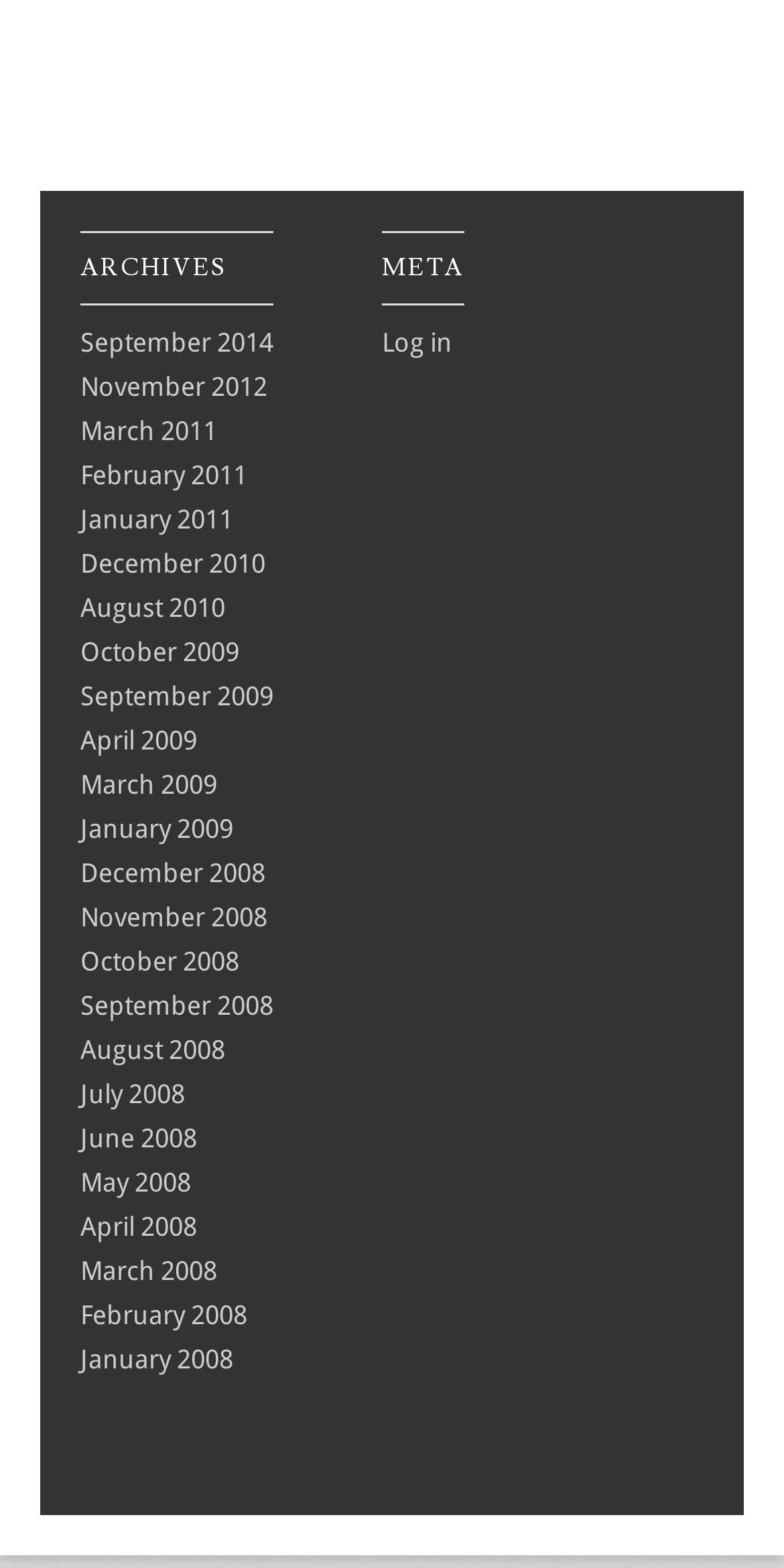Could you please study the image and provide a detailed answer to the question:
What is the last month listed in the 'ARCHIVES' section?

The last month listed in the 'ARCHIVES' section is 'September 2014' because the link element with ID 105 has the OCR text 'September 2014', and it is the first link element in the 'ARCHIVES' section.